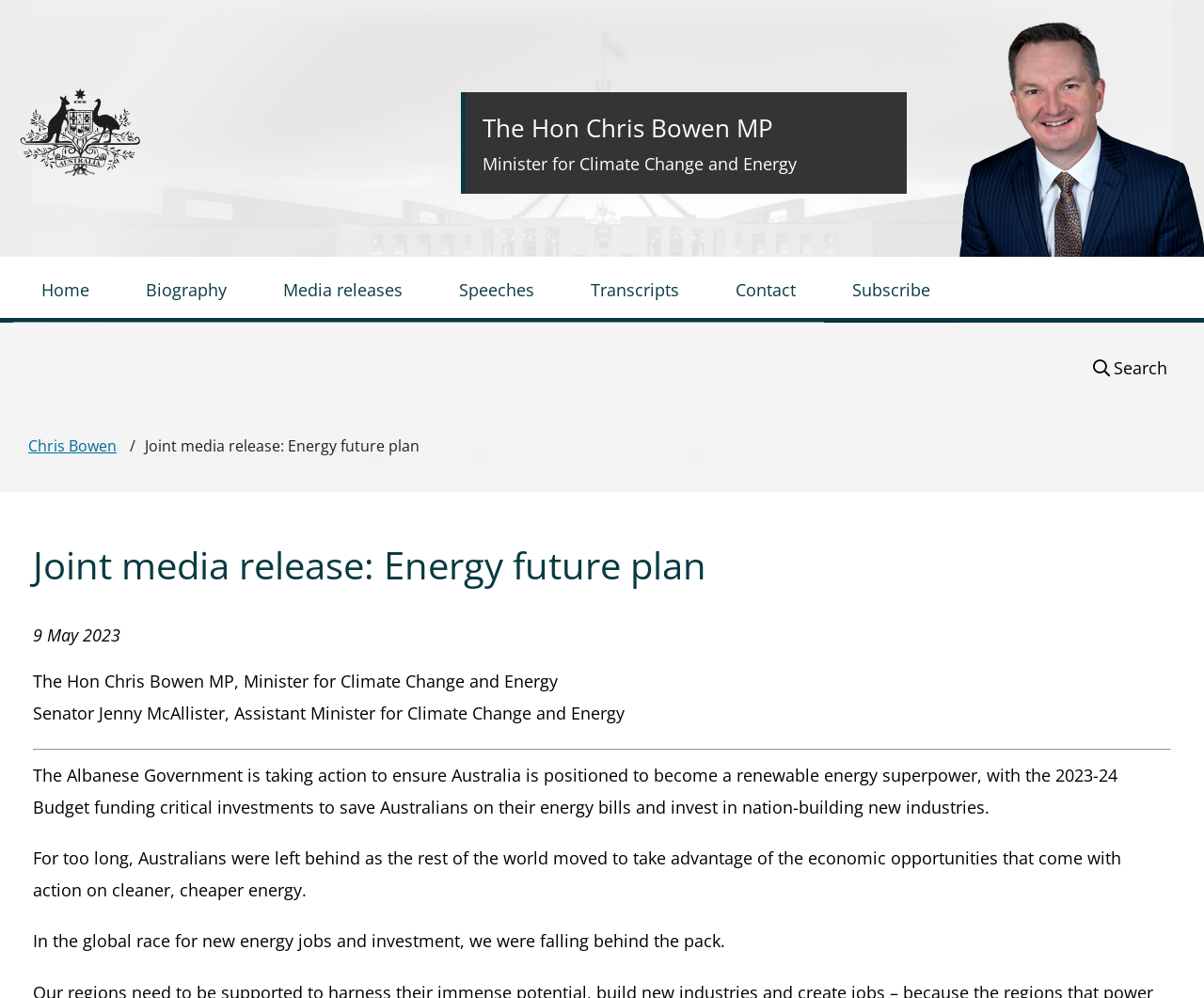Identify the bounding box coordinates necessary to click and complete the given instruction: "View the Biography of Chris Bowen".

[0.098, 0.245, 0.212, 0.306]